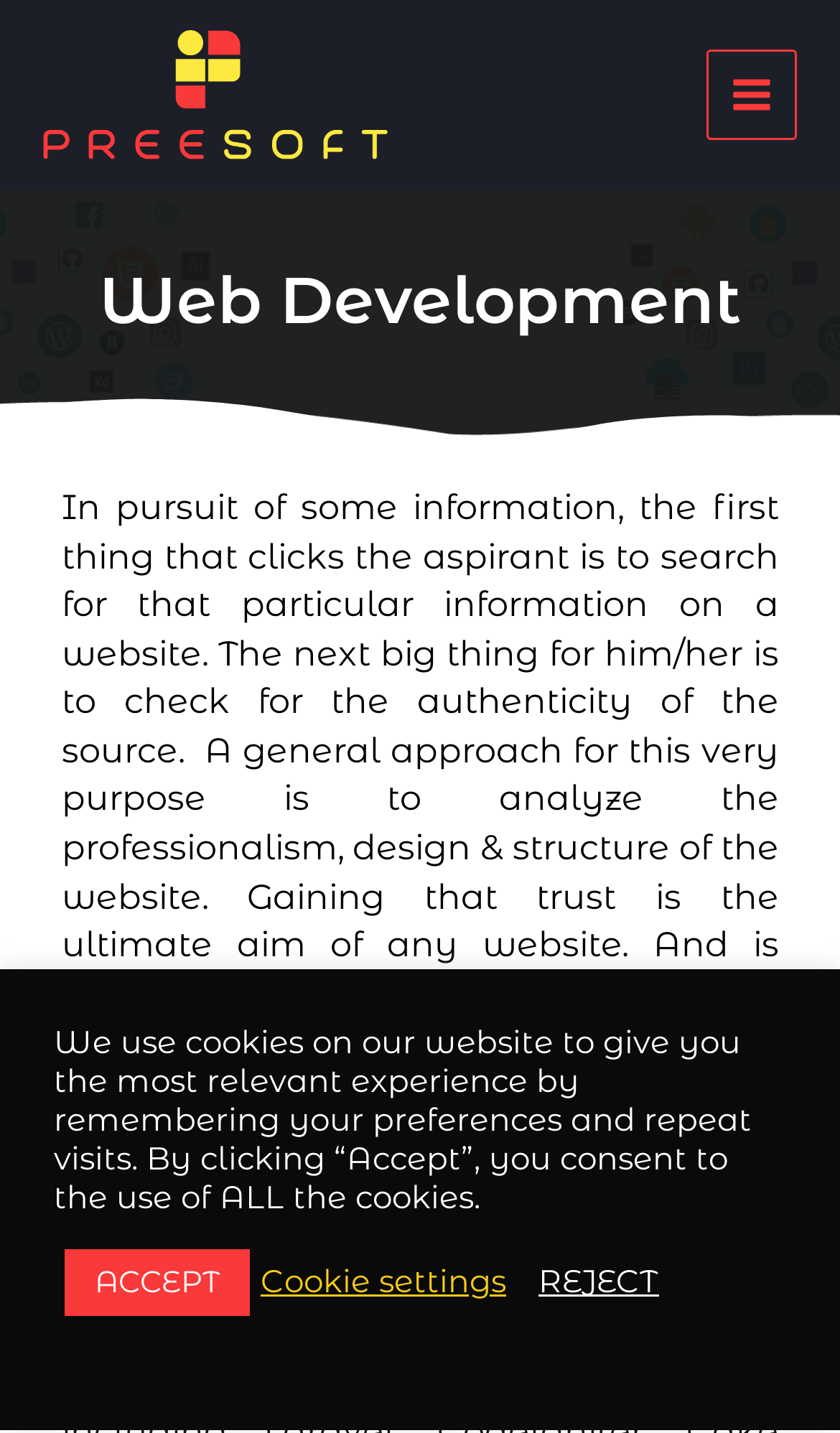Construct a comprehensive caption that outlines the webpage's structure and content.

The webpage is titled "Web Development | Preesoft" and has a prominent logo image of "Preesoft" at the top left corner. Below the logo, there is a main menu button on the top right corner. When expanded, the main menu displays a heading that reads "Web Development".

At the bottom of the page, there is a notification bar that spans across the width of the page. The notification text informs users that the website uses cookies to provide a personalized experience and requests consent to use all cookies. Below the notification text, there are three buttons aligned horizontally: "ACCEPT", "Cookie settings", and "REJECT". The "ACCEPT" button is located on the left, followed by the "Cookie settings" button in the middle, and the "REJECT" button on the right.